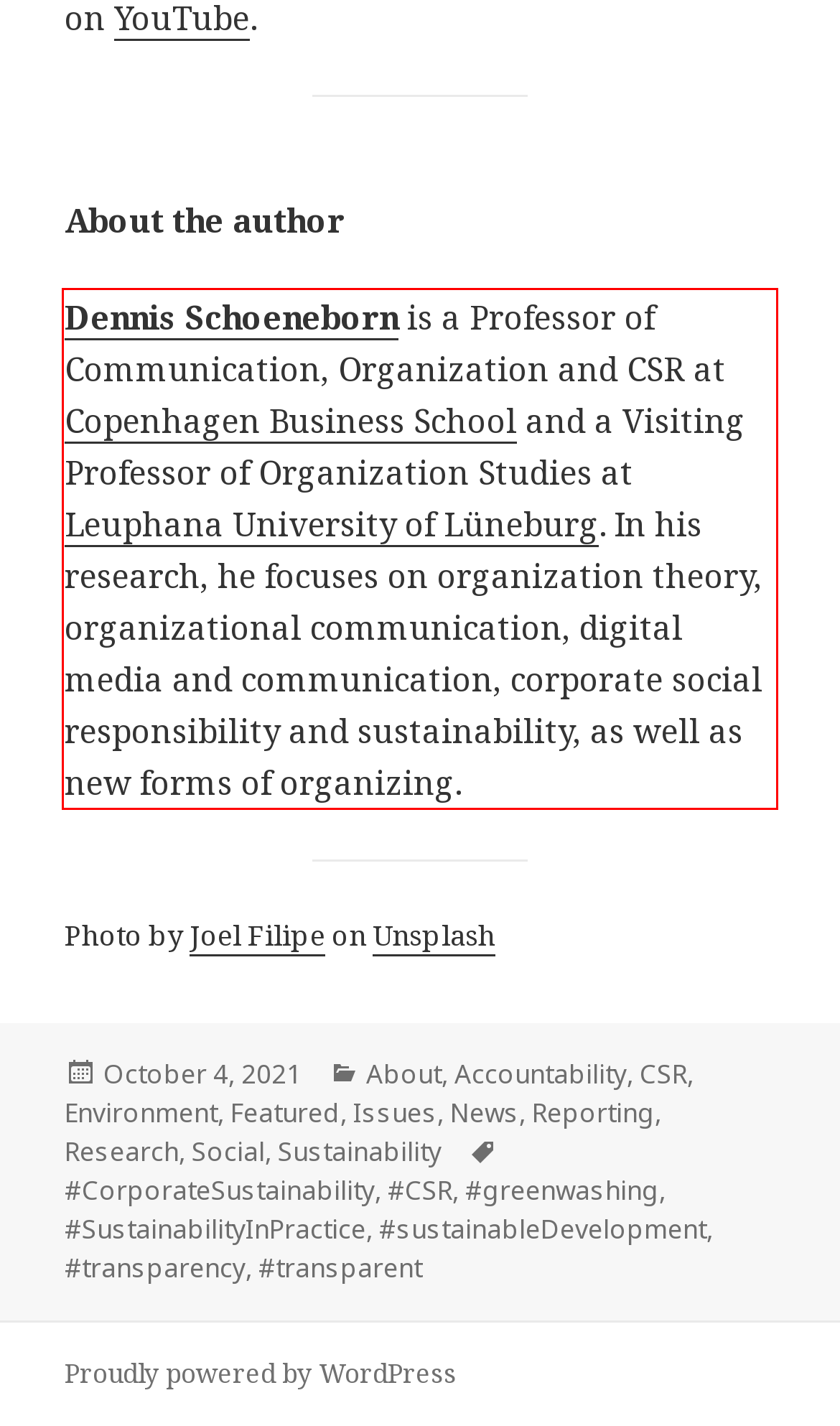Analyze the screenshot of a webpage where a red rectangle is bounding a UI element. Extract and generate the text content within this red bounding box.

Dennis Schoeneborn is a Professor of Communication, Organization and CSR at Copenhagen Business School and a Visiting Professor of Organization Studies at Leuphana University of Lüneburg. In his research, he focuses on organization theory, organizational communication, digital media and communication, corporate social responsibility and sustainability, as well as new forms of organizing.